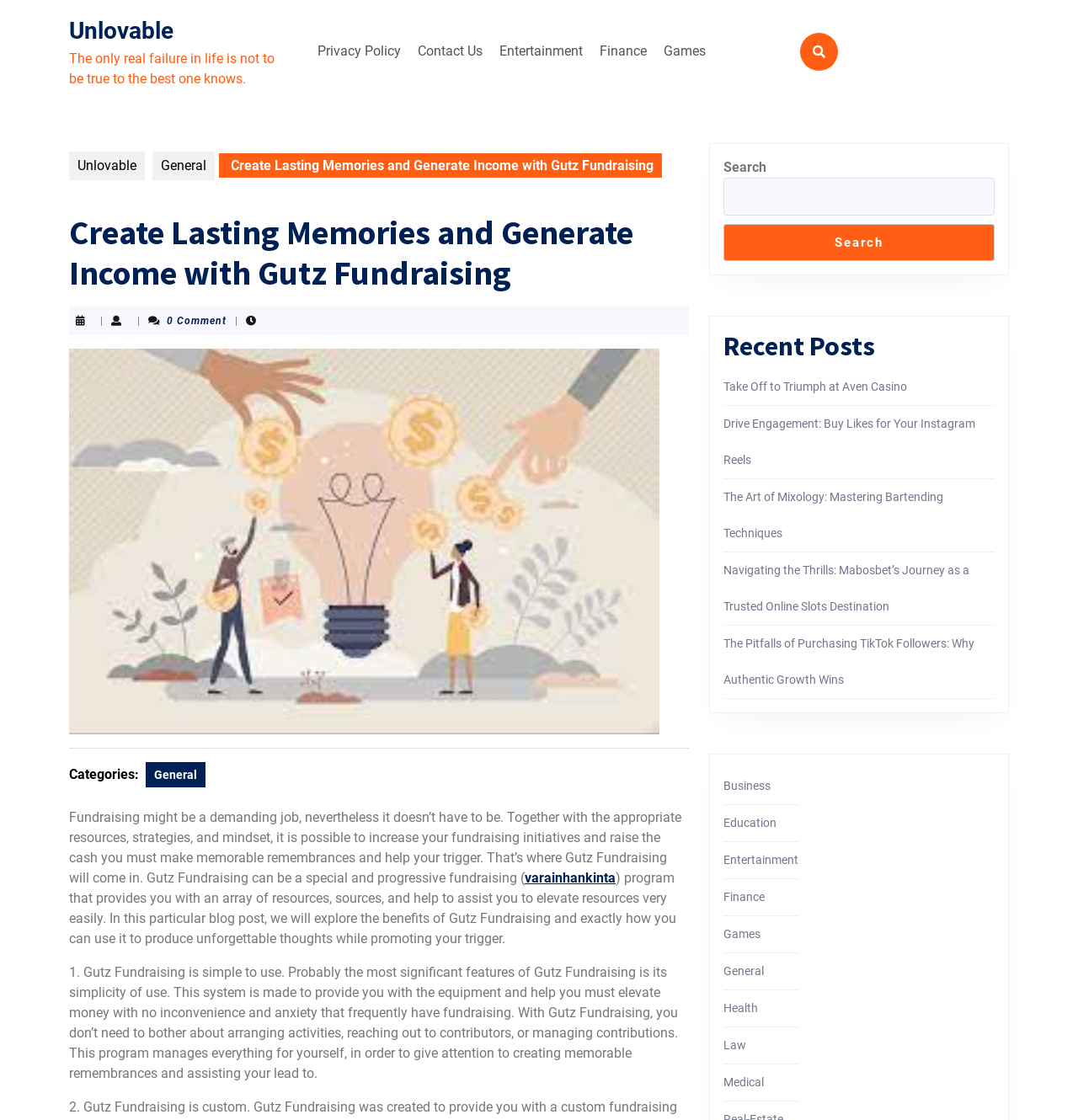How many categories are listed?
Provide a fully detailed and comprehensive answer to the question.

The categories are listed as links at the bottom of the webpage, and there are 11 of them: Business, Education, Entertainment, Finance, Games, General, Health, Law, Medical, and Unlovable.